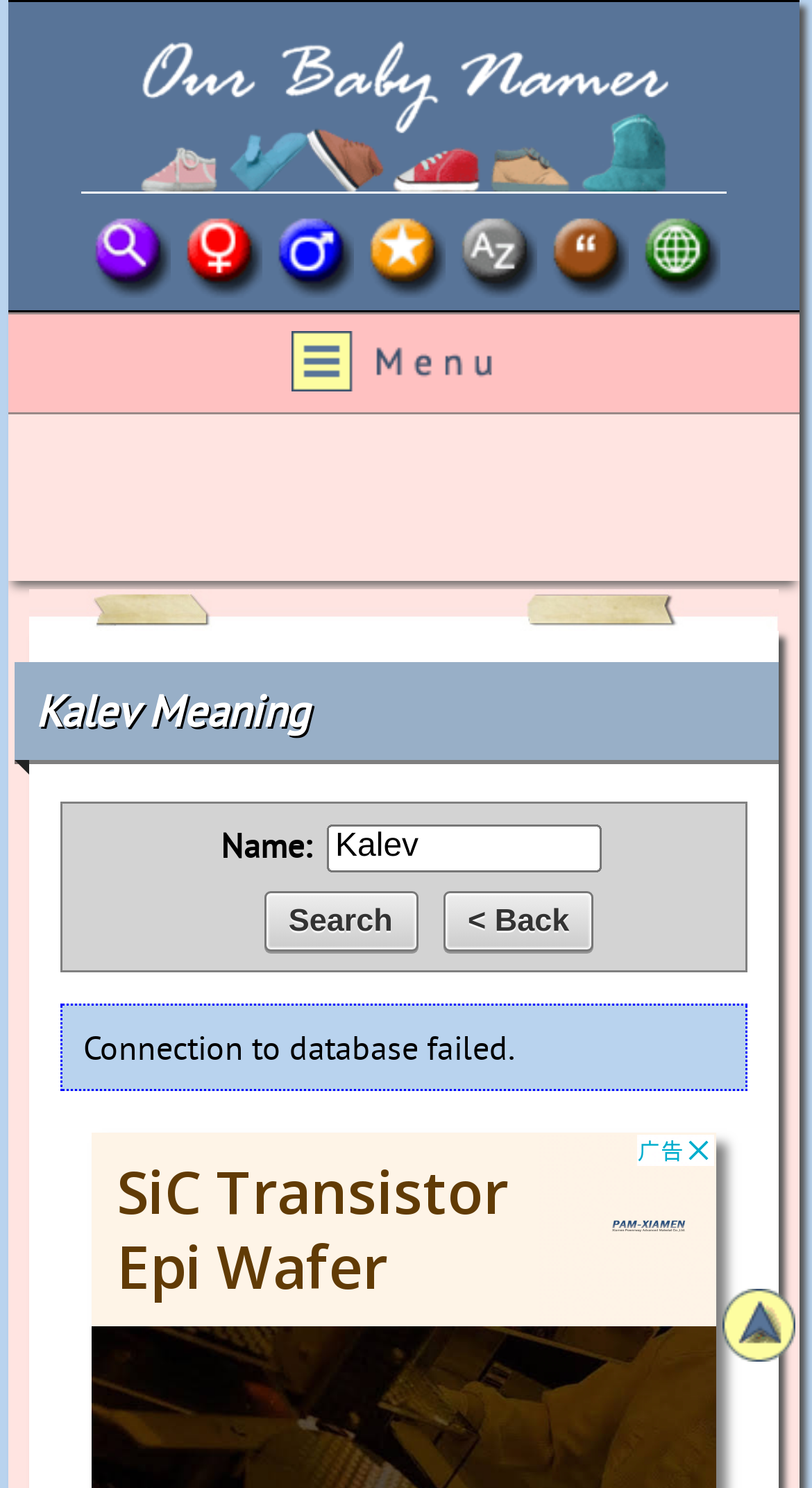Please determine the bounding box coordinates for the element that should be clicked to follow these instructions: "Go back".

[0.545, 0.599, 0.732, 0.639]